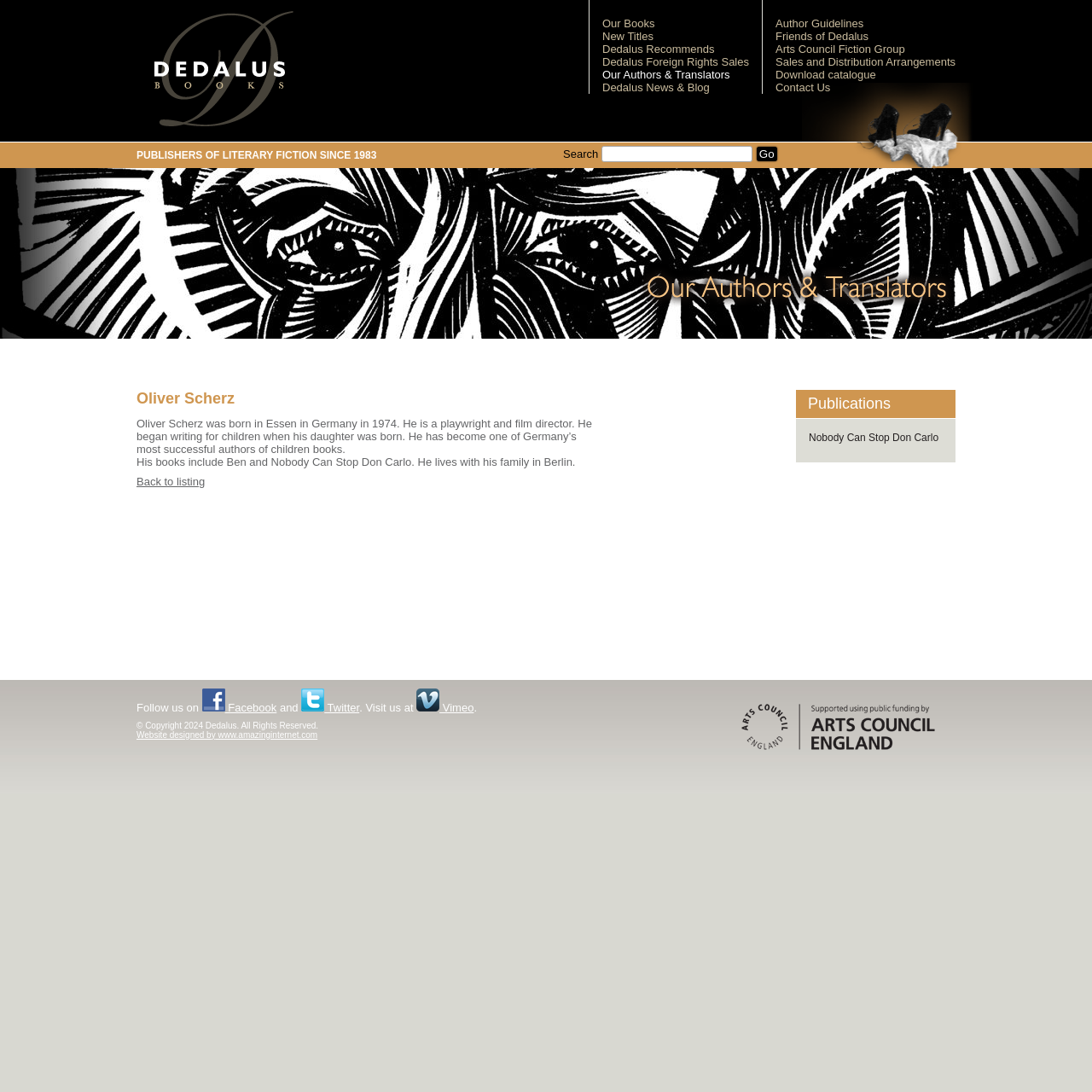Please find the bounding box coordinates of the clickable region needed to complete the following instruction: "Go to the page of Dedalus Recommends". The bounding box coordinates must consist of four float numbers between 0 and 1, i.e., [left, top, right, bottom].

[0.552, 0.039, 0.654, 0.051]